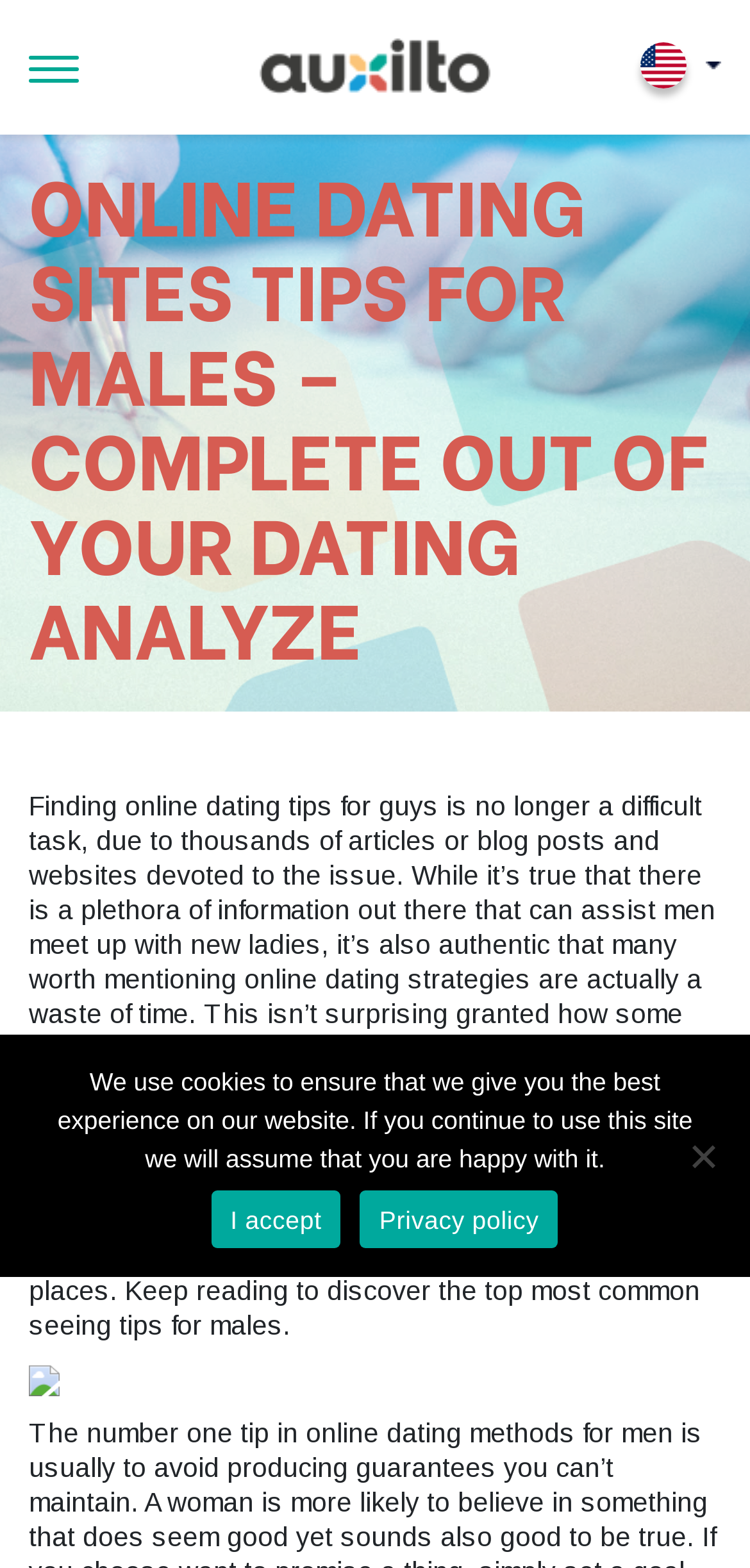Answer the question in a single word or phrase:
What is the purpose of the webpage?

To provide online dating tips